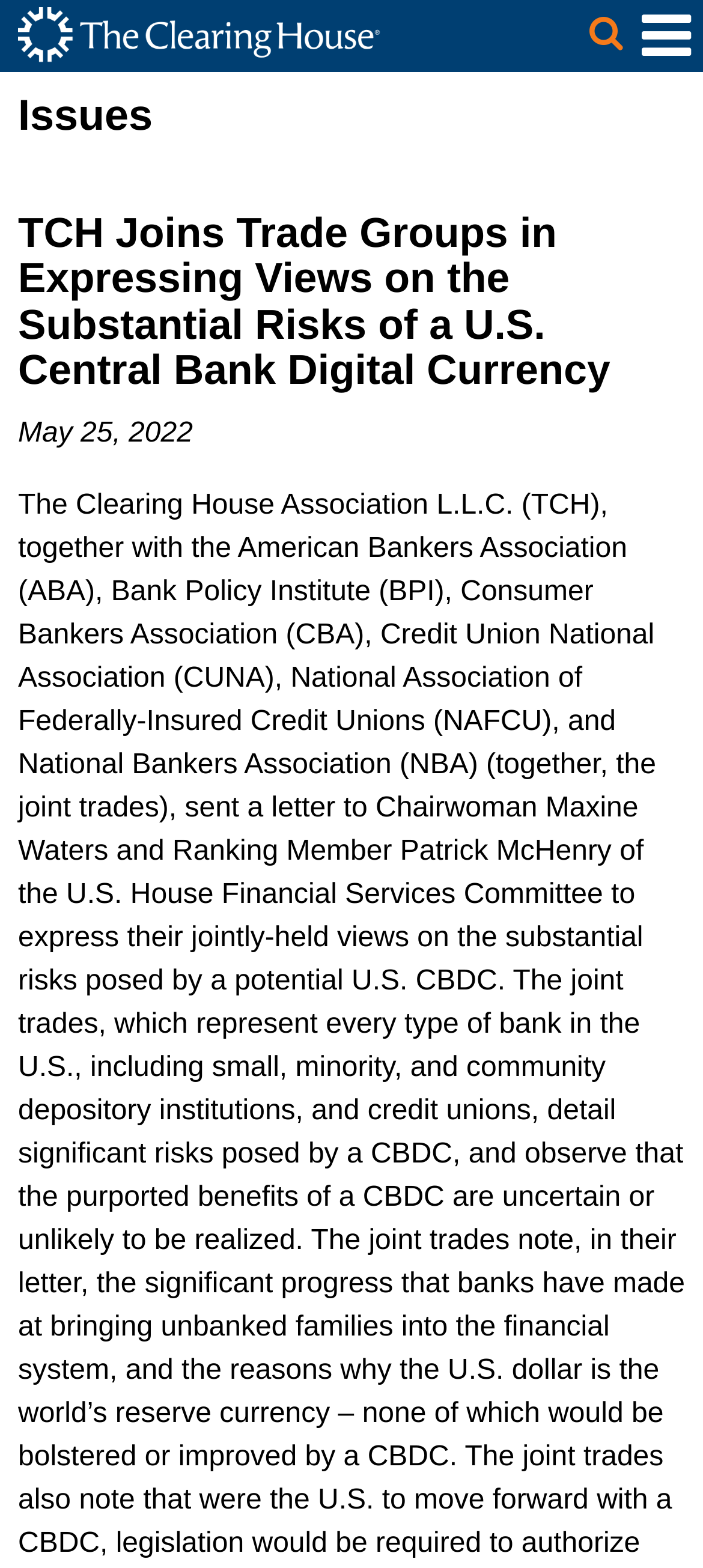When was the first issue published?
Answer with a single word or phrase by referring to the visual content.

May 25, 2022